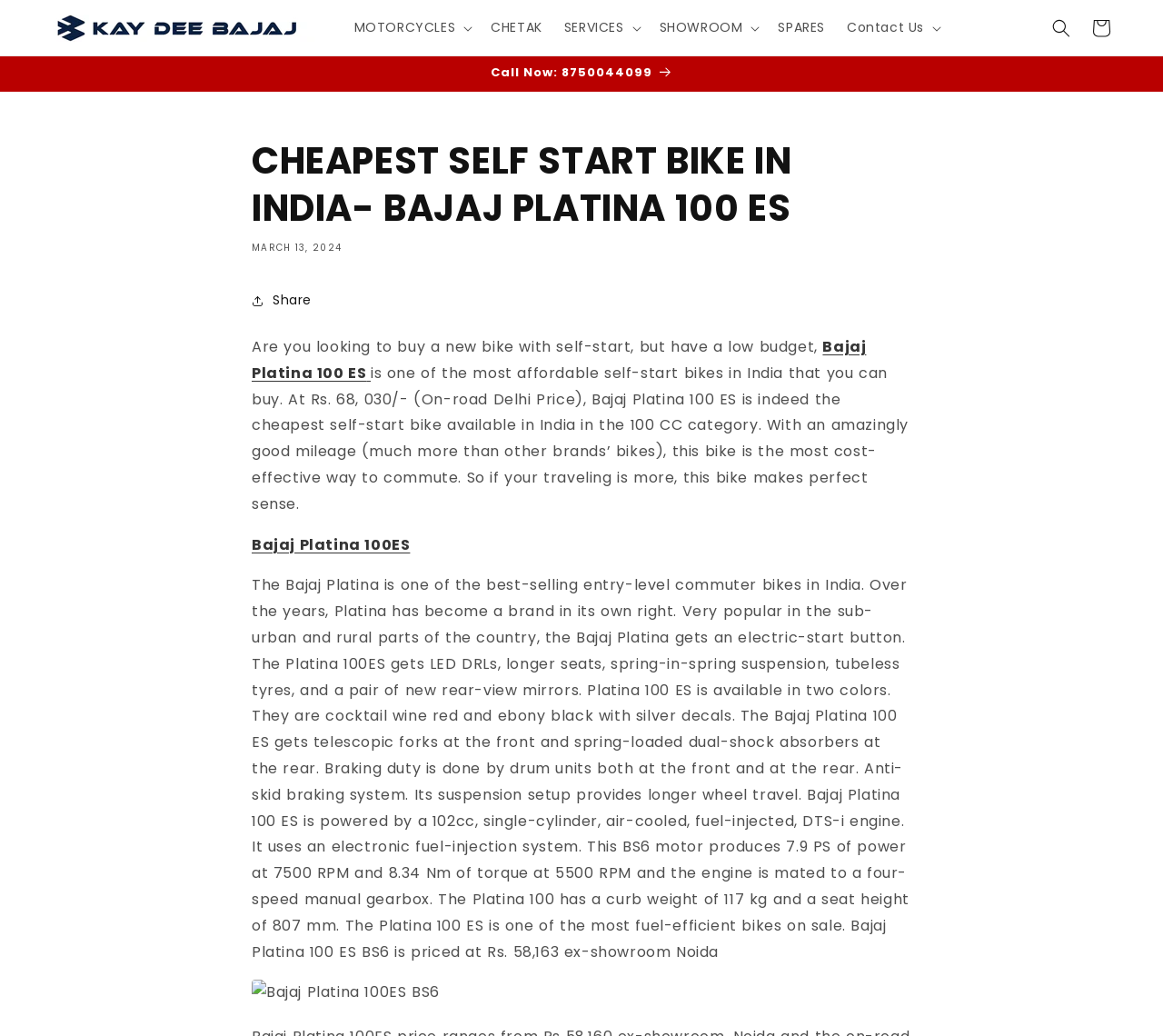Respond to the following question using a concise word or phrase: 
What is the on-road Delhi price of the bike?

Rs. 68,030/-